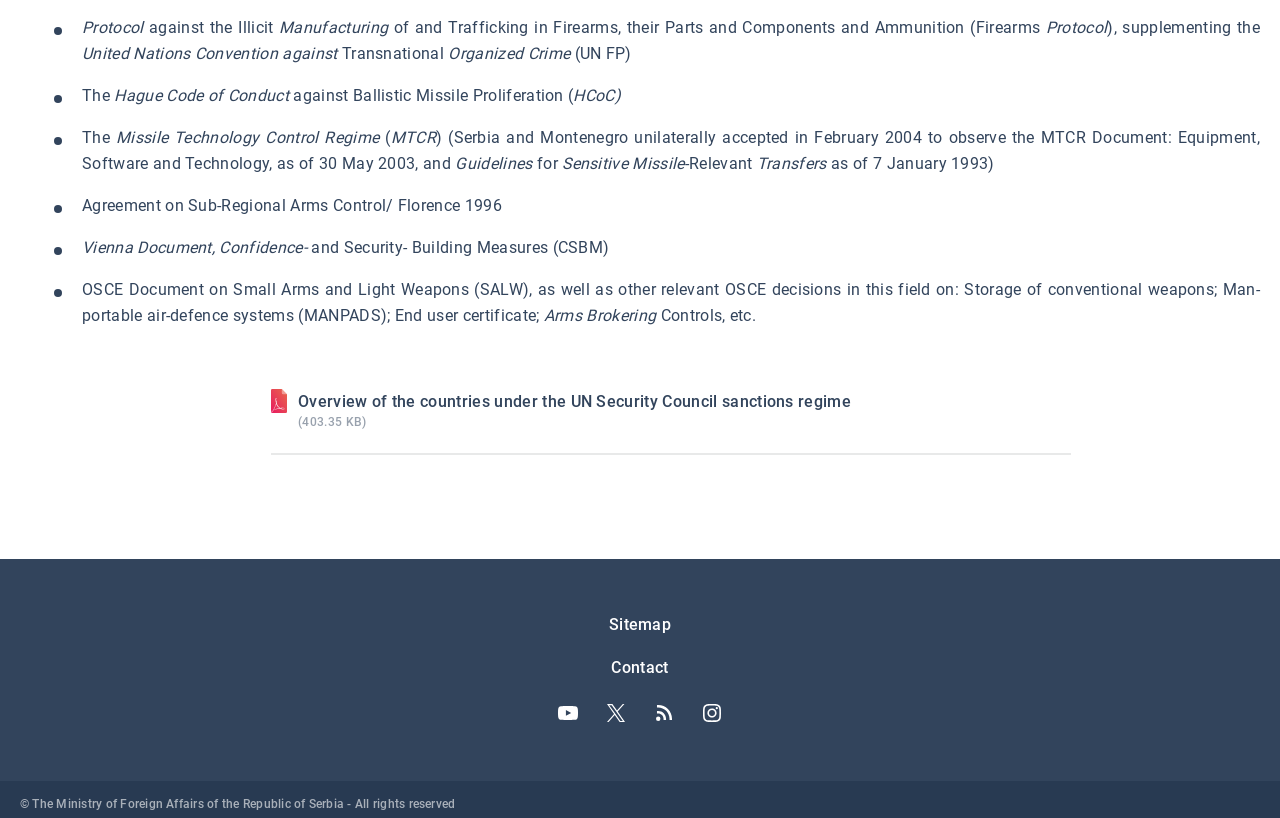Answer briefly with one word or phrase:
What is the topic of the webpage?

International agreements and protocols